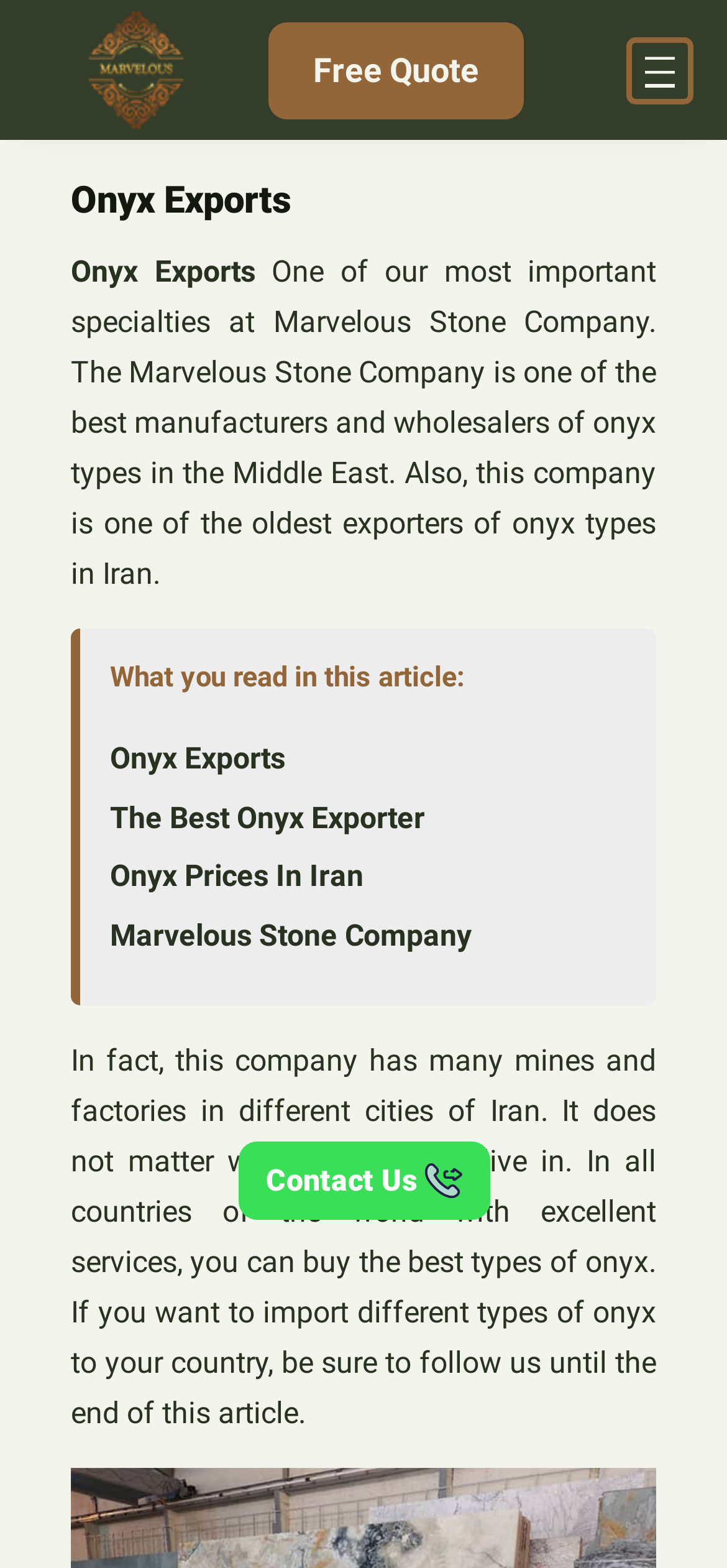What is the company's specialty?
Answer briefly with a single word or phrase based on the image.

Onyx exports